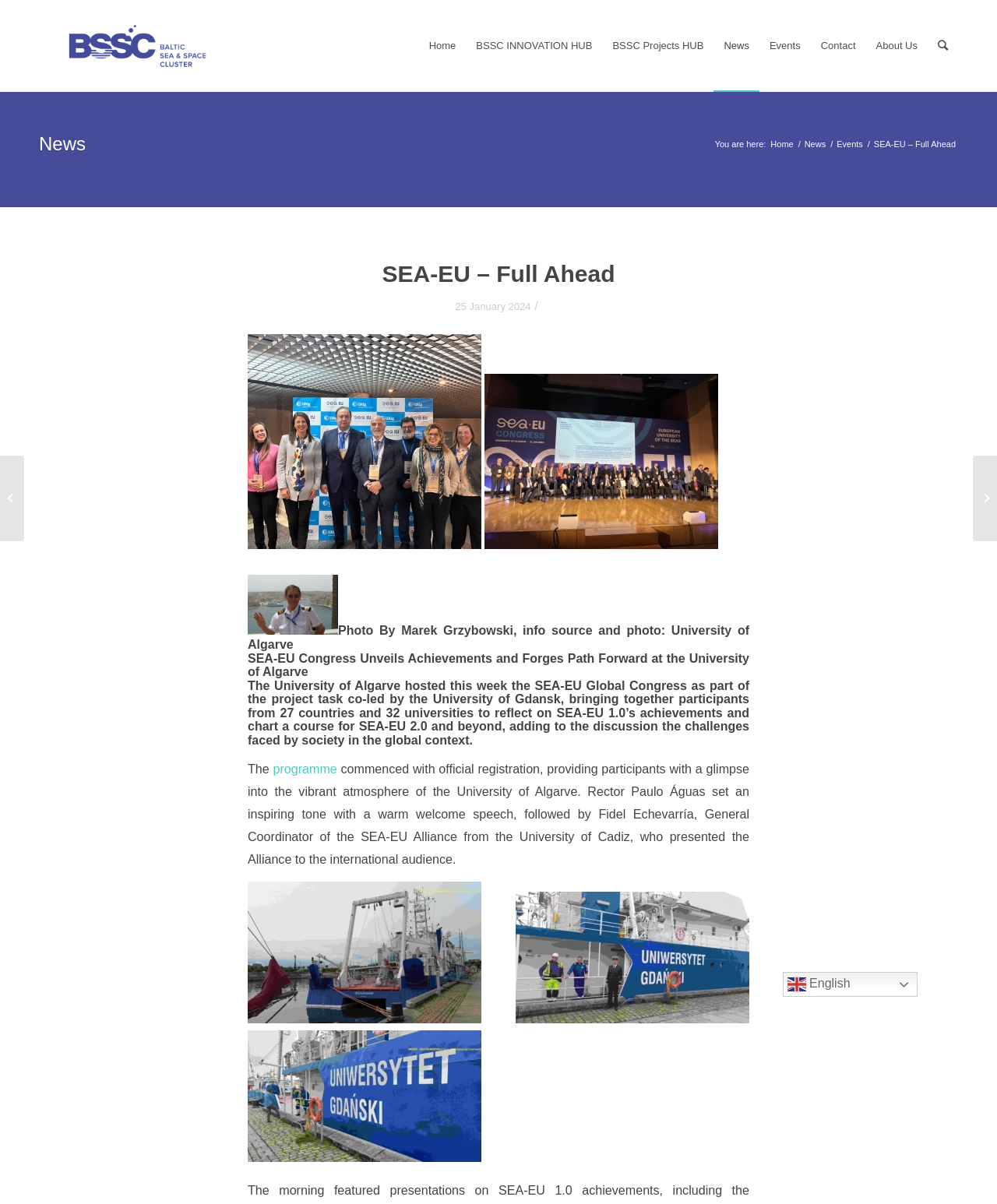What is the name of the alliance presented by Fidel Echevarría?
Please provide a single word or phrase based on the screenshot.

SEA-EU Alliance